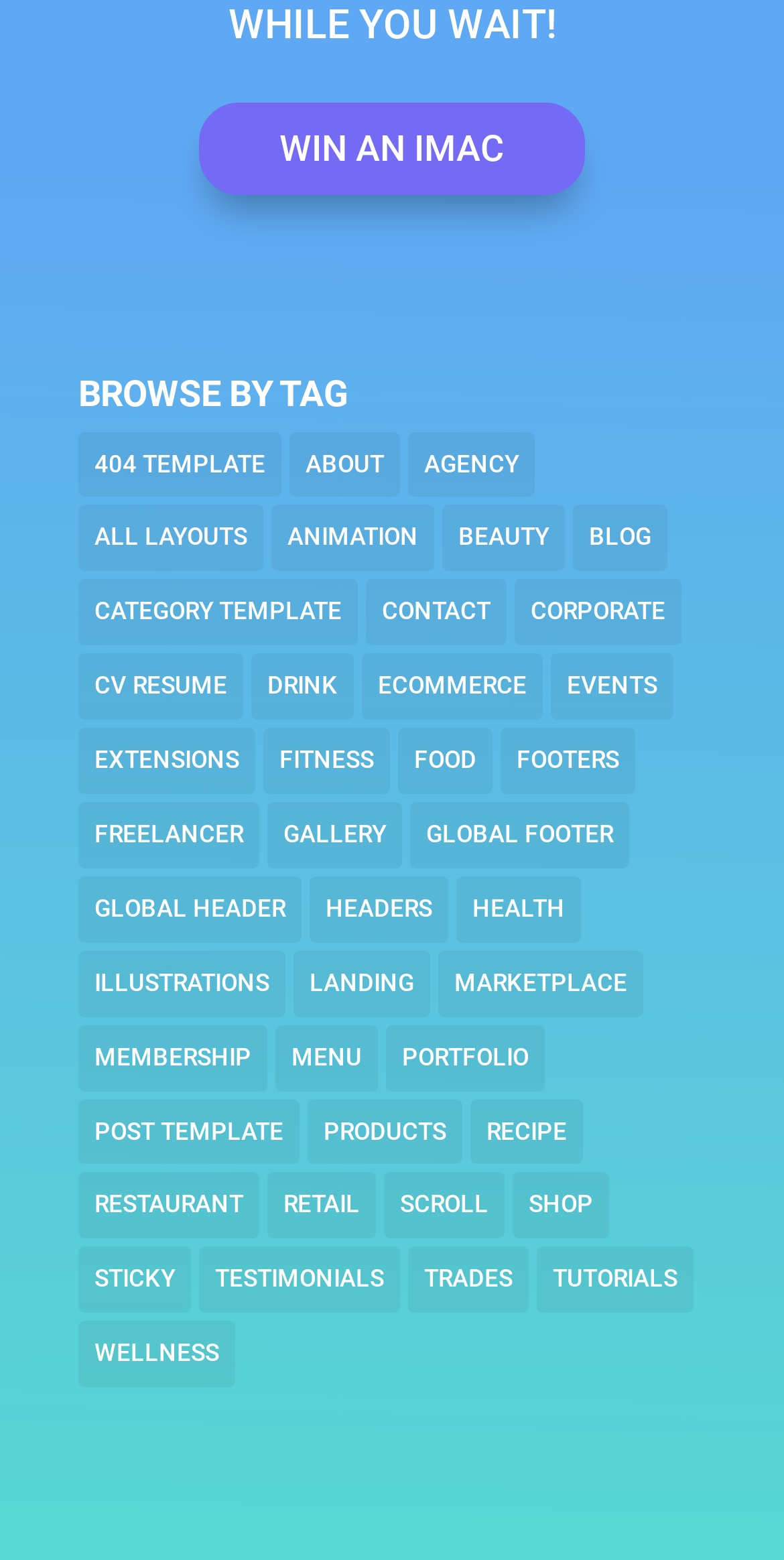How many items are in the 'About' category?
Please describe in detail the information shown in the image to answer the question.

I found the link labeled 'About' and noticed that it has '(4 items)' next to it, indicating that there are 4 items in the 'About' category.